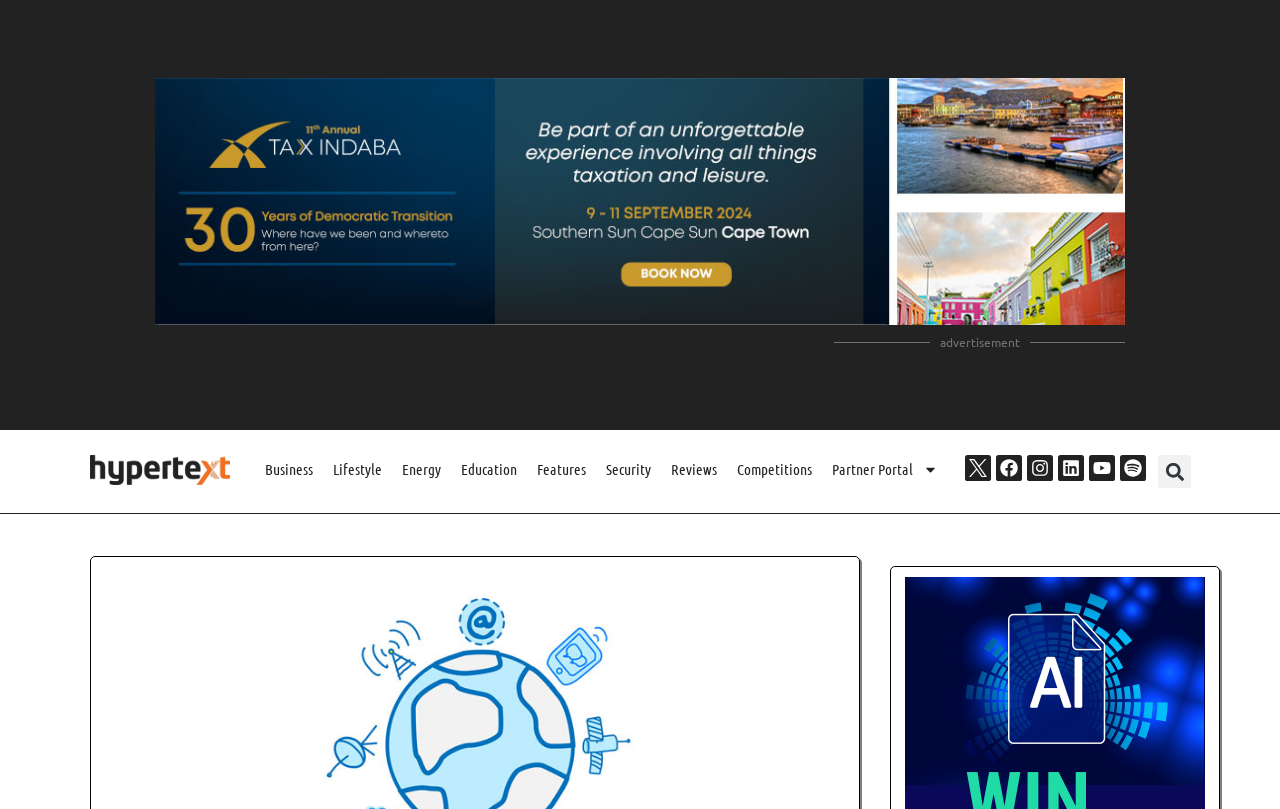Create a detailed narrative describing the layout and content of the webpage.

This webpage appears to be a news article or blog post with a focus on technology and business. At the top, there is a prominent link with no text, followed by an advertisement label. Below these elements, there is a row of links to various categories, including Business, Lifestyle, Energy, Education, Features, Security, Reviews, and Competitions. These links are positioned horizontally, with the first link, Business, located on the left and the last link, Competitions, on the right.

To the right of the category links, there is a Partner Portal link with a dropdown menu, accompanied by a small image. Further to the right, there are social media links, including Facebook, Instagram, Linkedin, Youtube, and Spotify, each with its corresponding icon.

At the far right, there is a search bar with a search button. Above the search bar, there is another link with no text. The overall layout of the top section is organized, with elements arranged horizontally and vertically in a logical manner.

The main content of the webpage, which is not explicitly described in the accessibility tree, is likely located below these top elements, given the title "[MAP MONDAY] The US has more isiZulu domains than SA - Hypertext" and the meta description "Over a thousand companies worldwide have a registered domain with an isi Zulu word included."